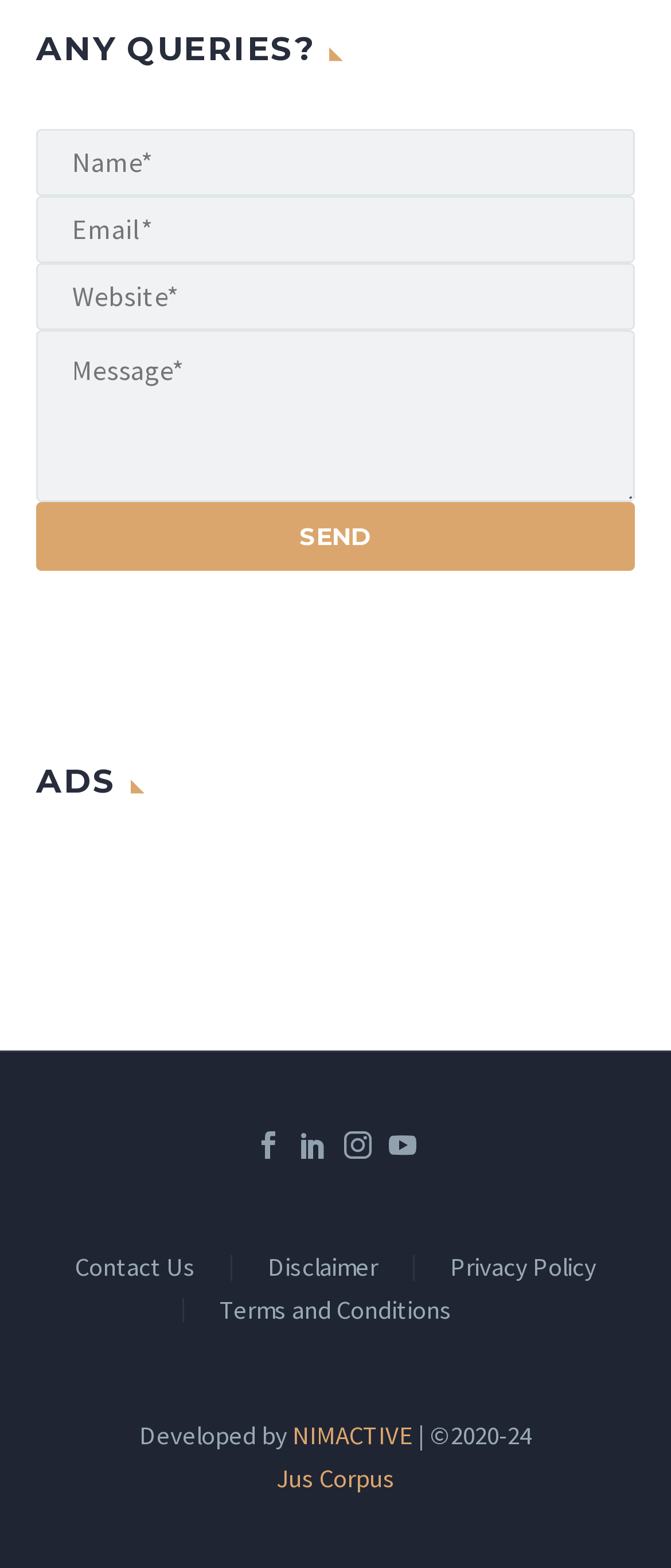Please provide the bounding box coordinates in the format (top-left x, top-left y, bottom-right x, bottom-right y). Remember, all values are floating point numbers between 0 and 1. What is the bounding box coordinate of the region described as: name="your-name" placeholder="Name*"

[0.054, 0.067, 0.946, 0.11]